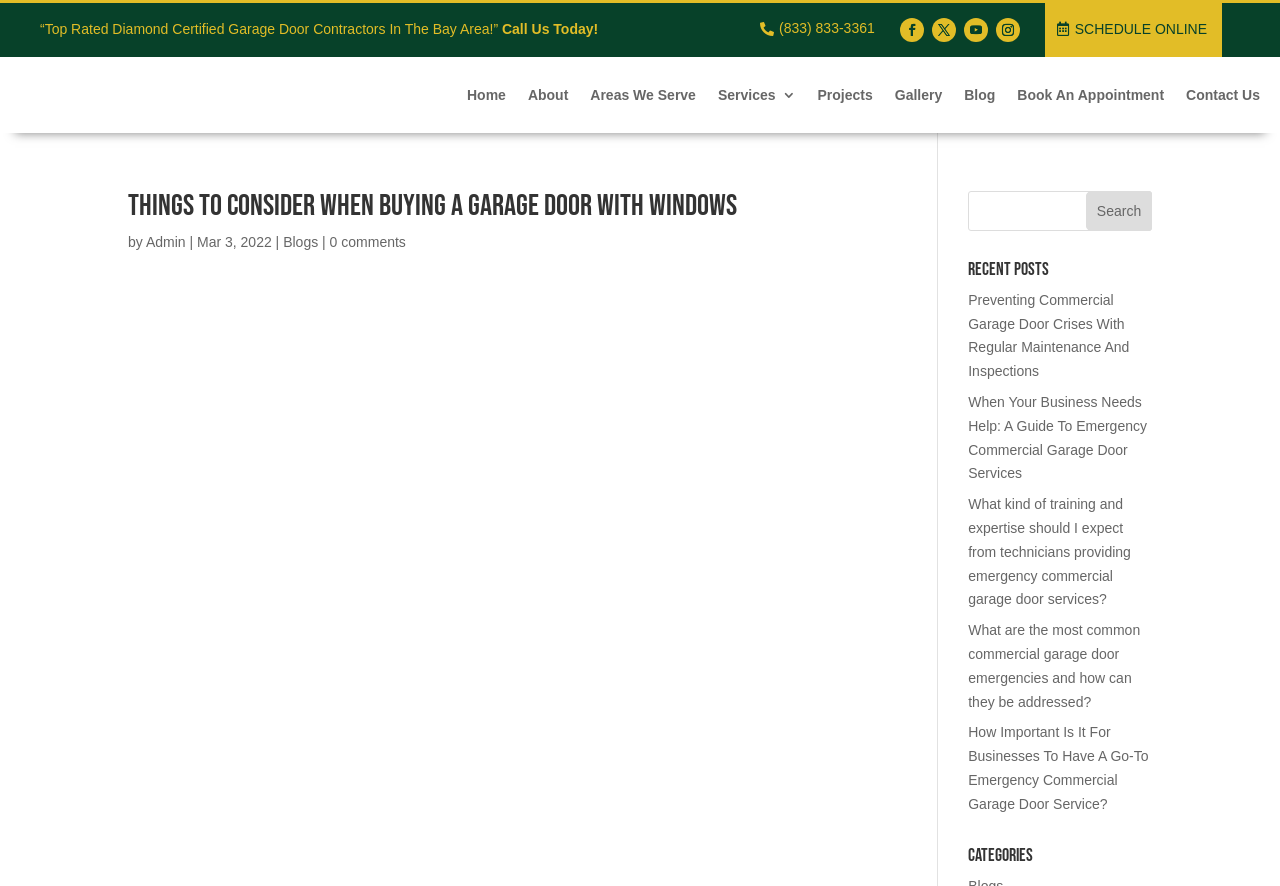What is the topic of the main article on this webpage?
Answer with a single word or phrase by referring to the visual content.

Things to Consider When Buying a Garage Door with Windows